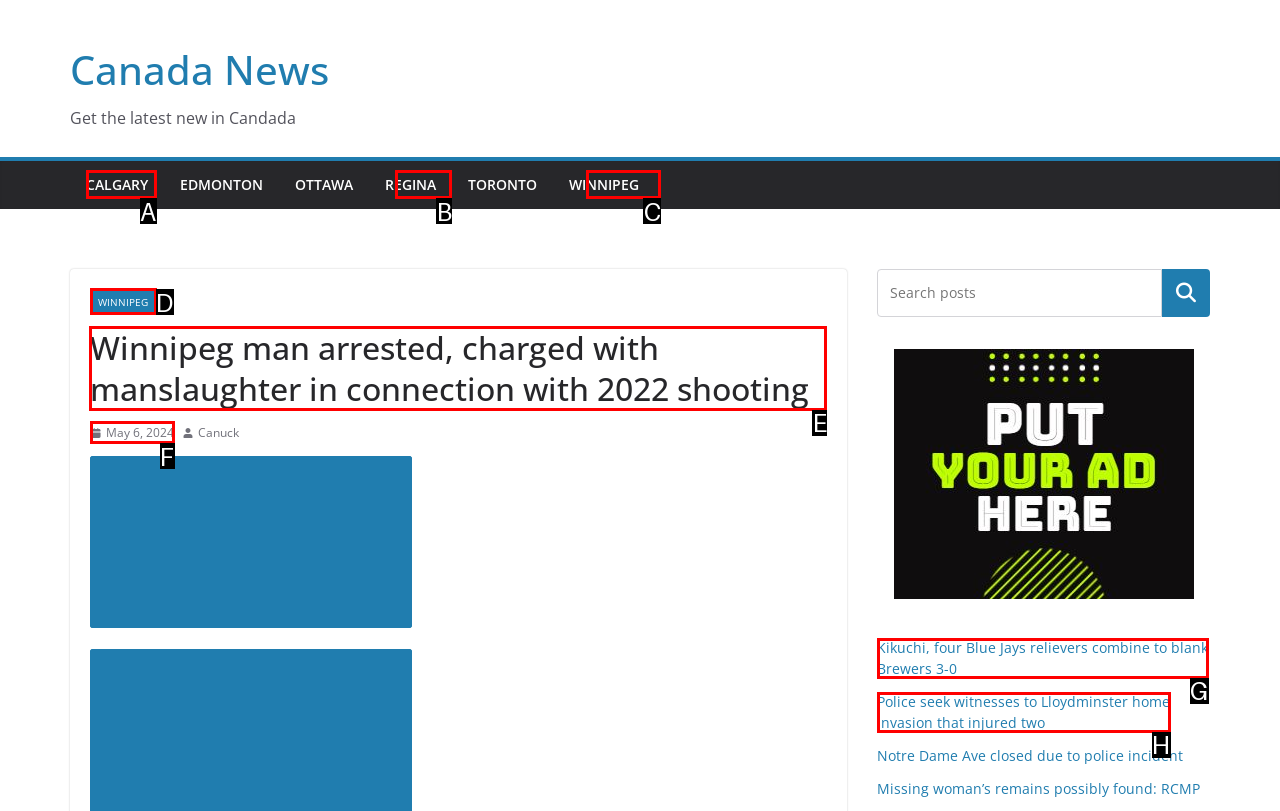Indicate which HTML element you need to click to complete the task: Read about Winnipeg man arrested. Provide the letter of the selected option directly.

E